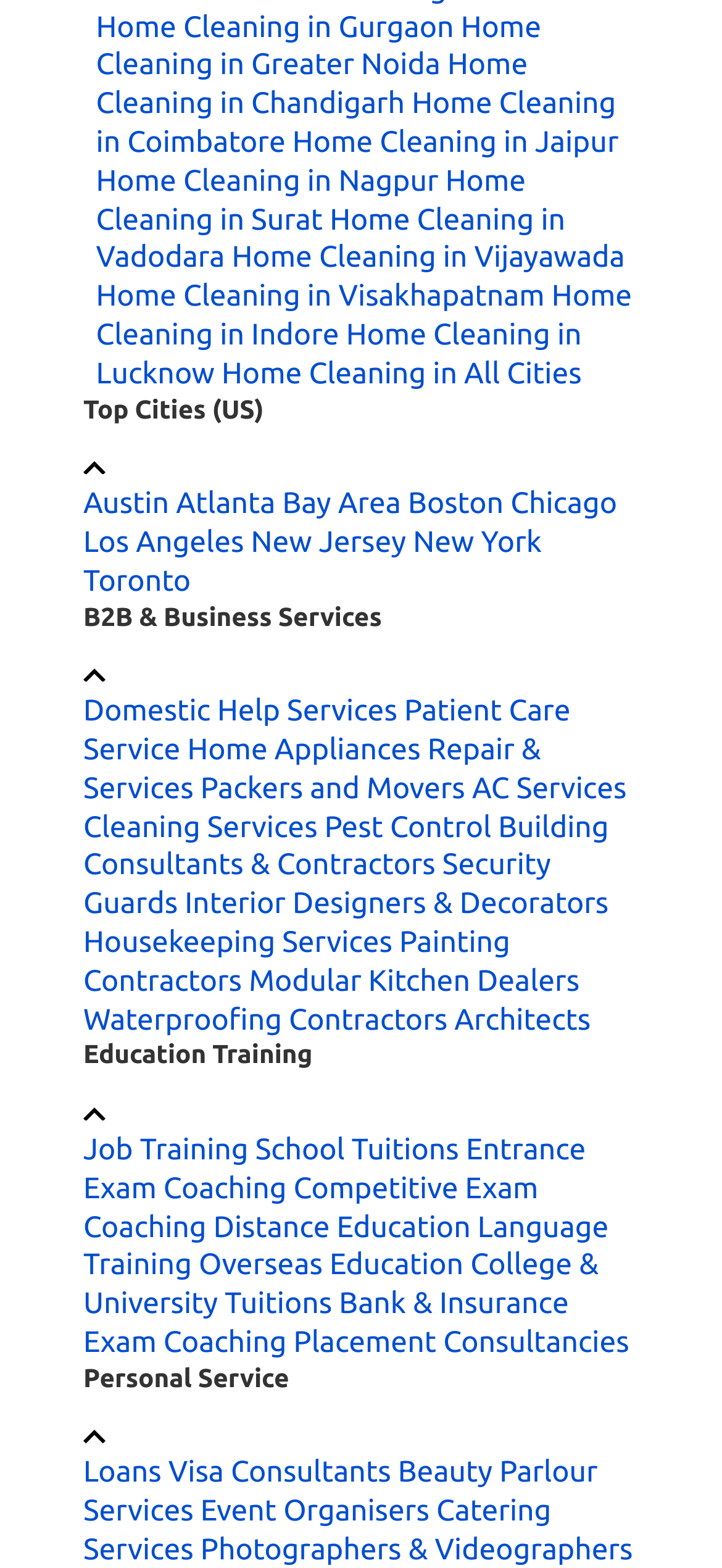Using the description: "Interior Designers & Decorators", identify the bounding box of the corresponding UI element in the screenshot.

[0.256, 0.566, 0.843, 0.587]